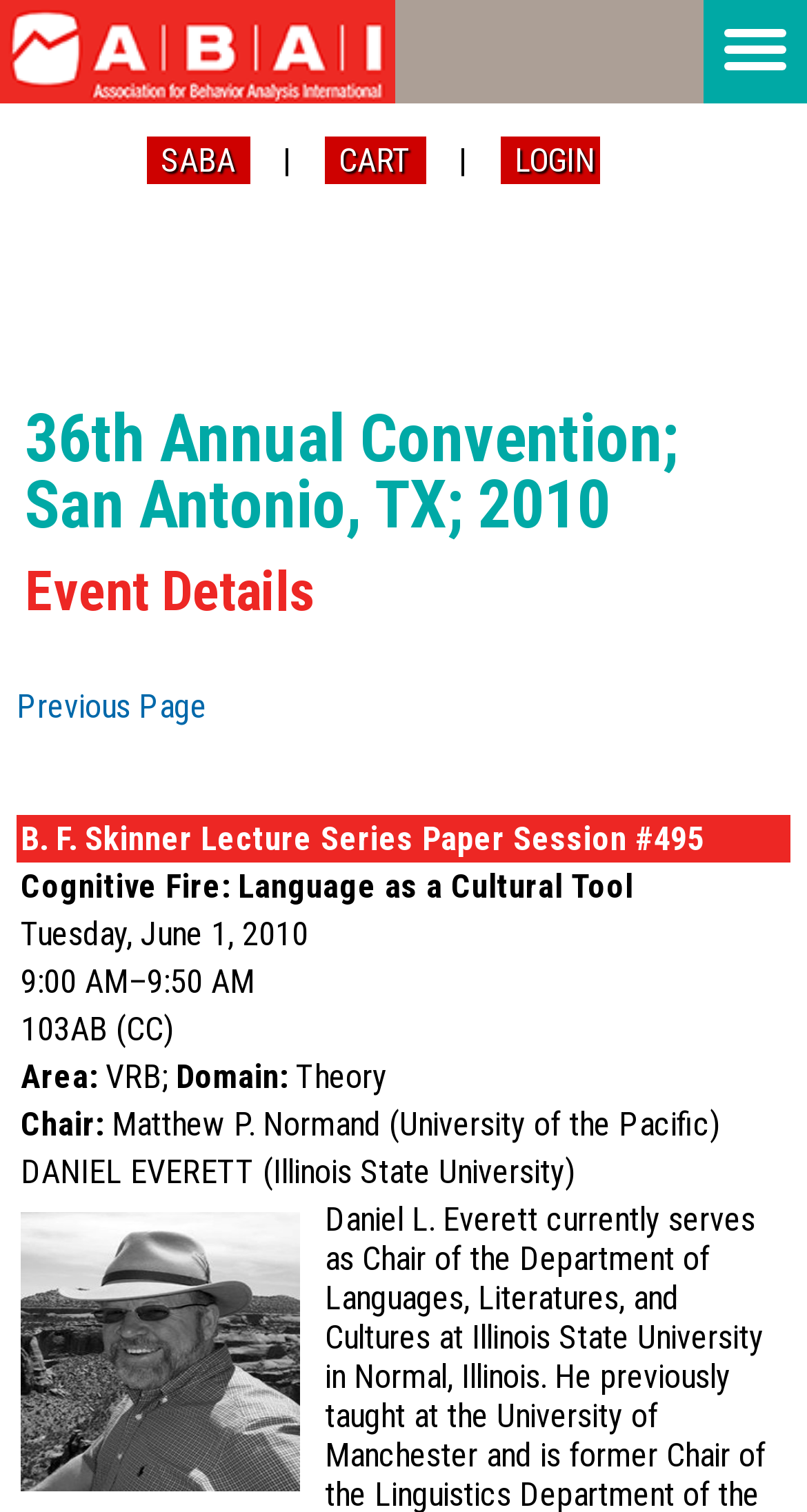Please provide a one-word or phrase answer to the question: 
Who is the chair of the event?

Matthew P. Normand